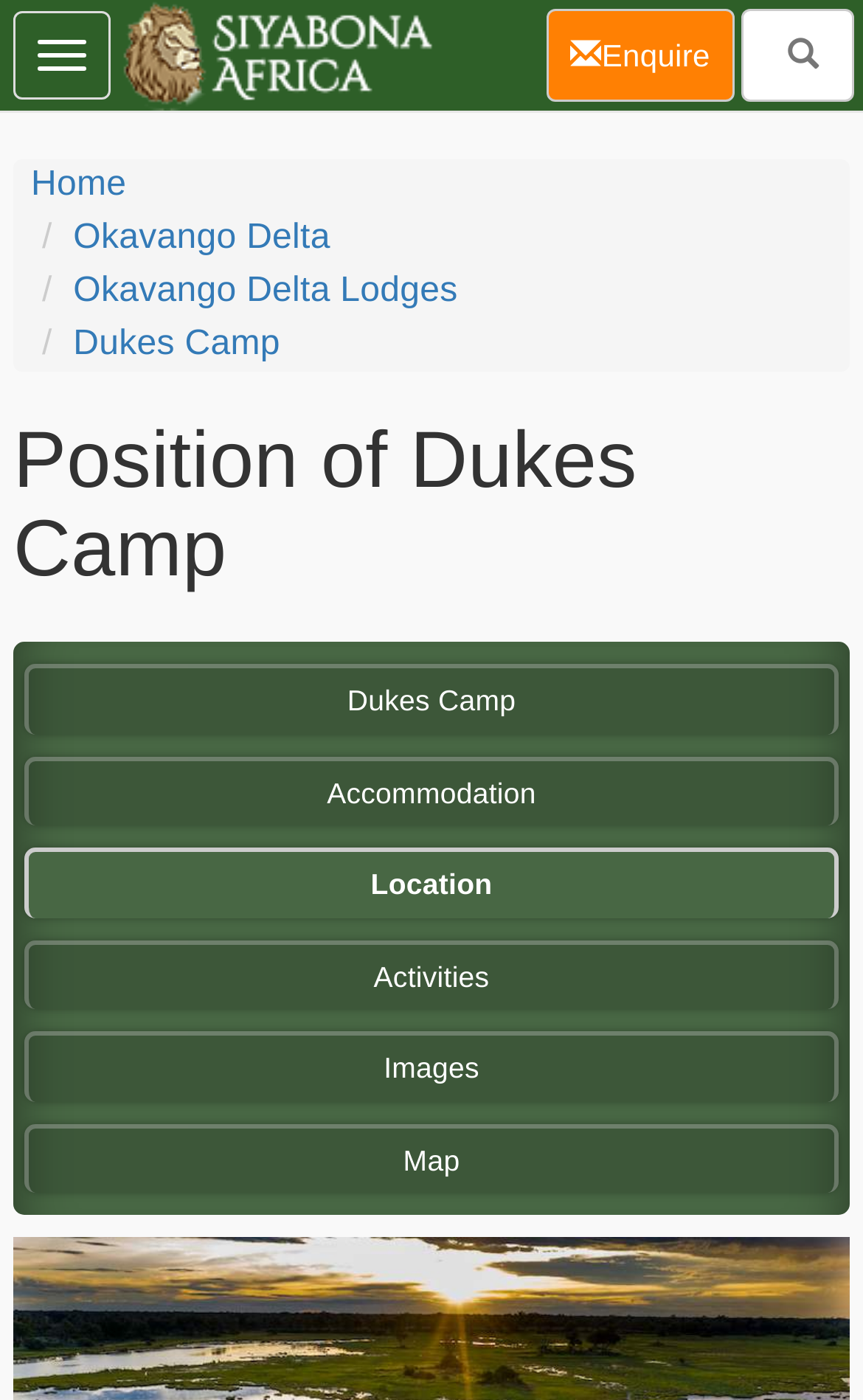Give a complete and precise description of the webpage's appearance.

The webpage is about Dukes Camp, a lodge located in the Okavango Delta, Botswana. At the top left corner, there are several links, including "Home", "Okavango Delta", "Okavango Delta Lodges", and "Dukes Camp". Below these links, there is a heading that reads "Position of Dukes Camp". 

To the right of the heading, there are several links arranged vertically, including "Dukes Camp", "Accommodation", "Location", "Activities", "Images", and "Map". These links are aligned to the right edge of the page. 

At the top right corner, there is a button labeled "Toggle navigation" that controls a navigation bar. Below this button, there is a link to "home" accompanied by an image. 

At the bottom of the page, there are two links: "Enquire" and an empty link. The "Enquire" link is currently active.